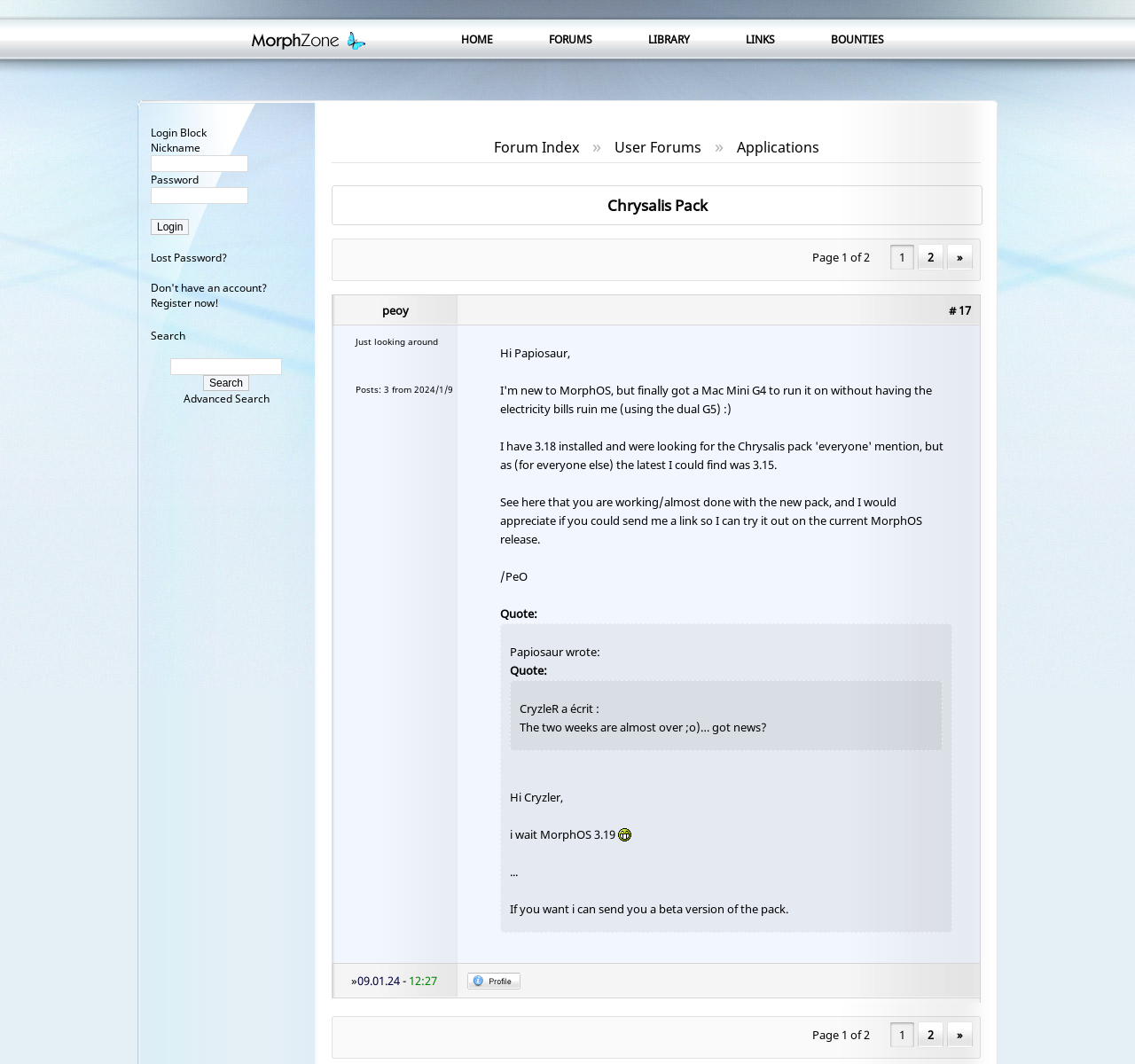What is the user 'peoy' doing?
Using the visual information, answer the question in a single word or phrase.

Posting